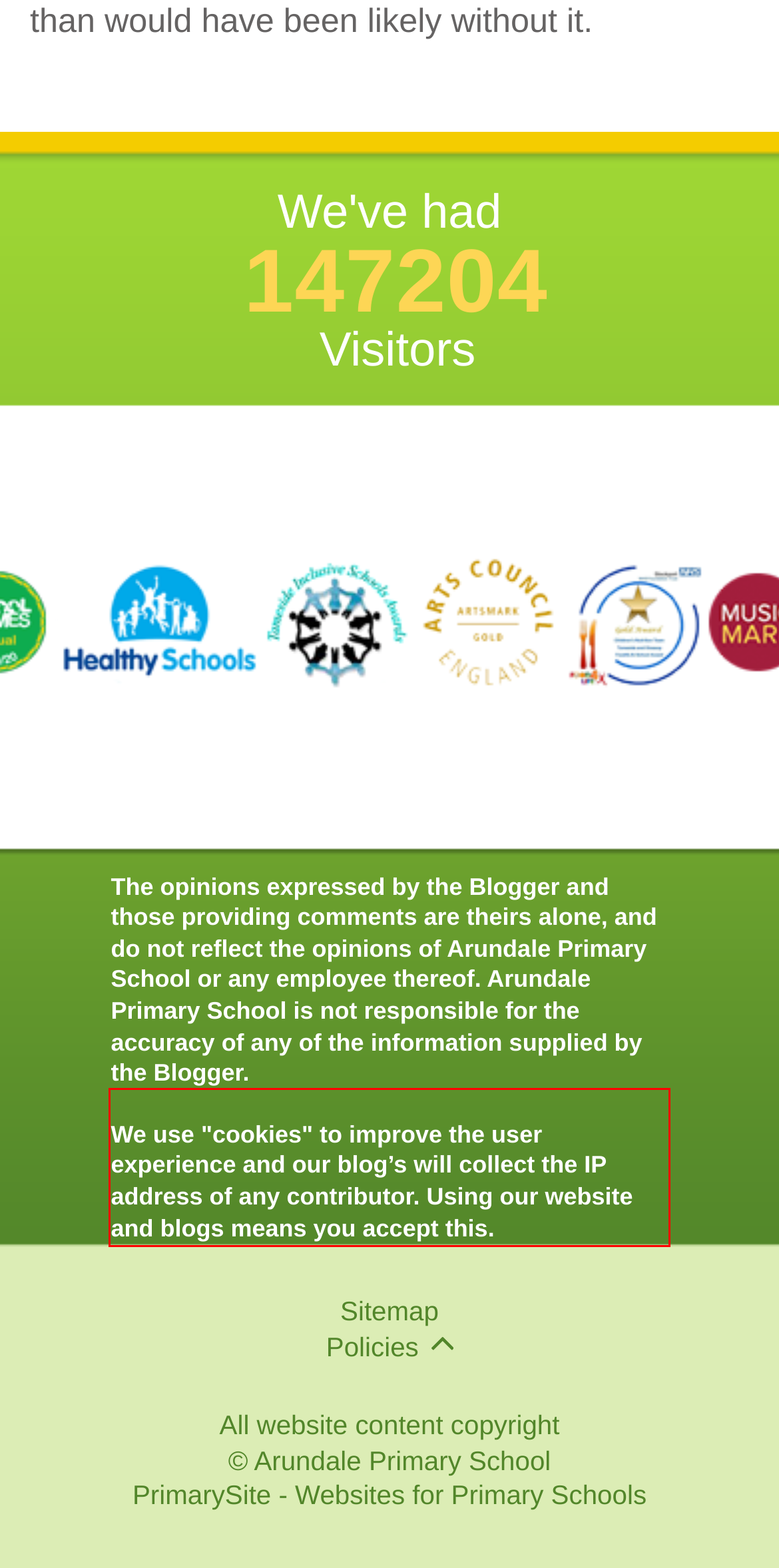Given a webpage screenshot with a red bounding box, perform OCR to read and deliver the text enclosed by the red bounding box.

We use "cookies" to improve the user experience and our blog’s will collect the IP address of any contributor. Using our website and blogs means you accept this.